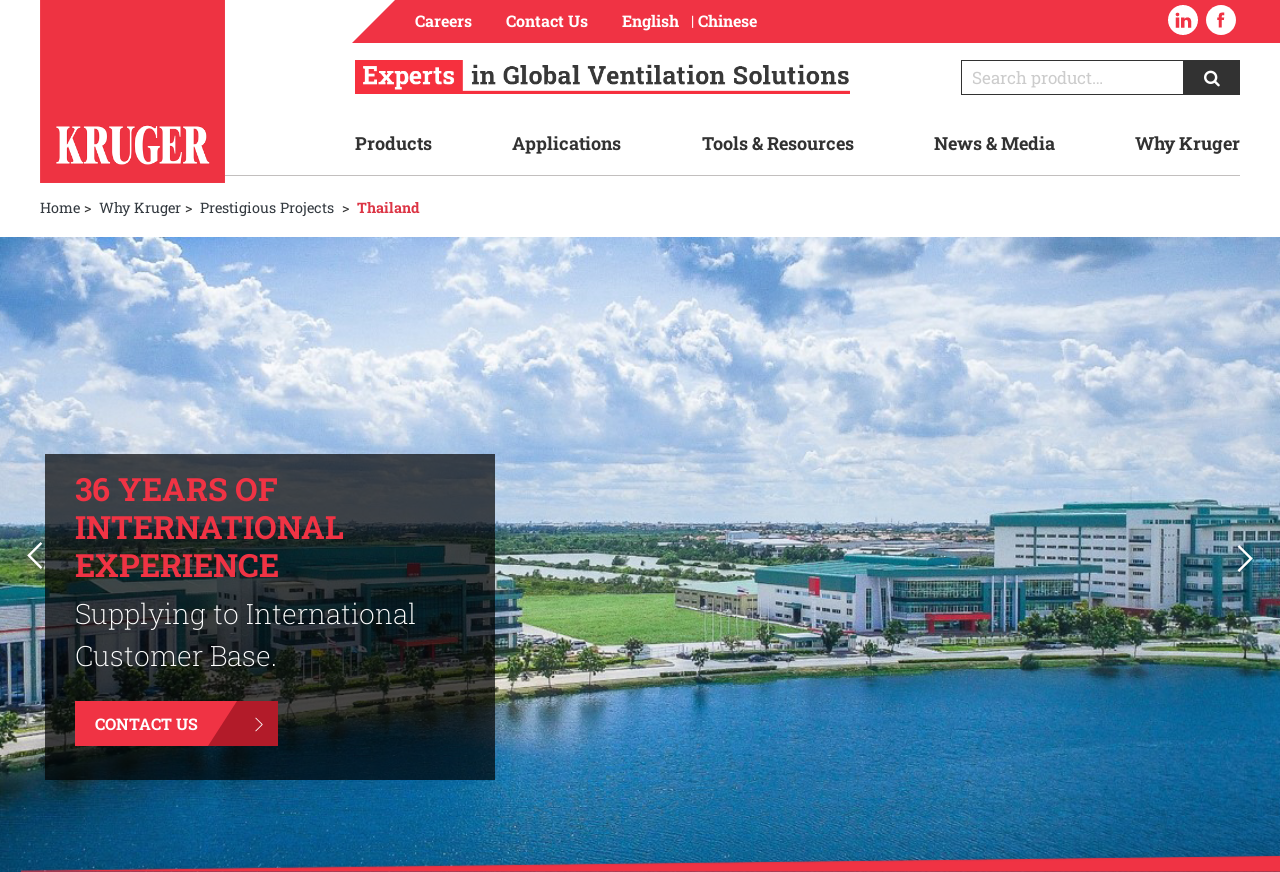Identify the bounding box coordinates of the section to be clicked to complete the task described by the following instruction: "View Products". The coordinates should be four float numbers between 0 and 1, formatted as [left, top, right, bottom].

[0.277, 0.148, 0.338, 0.181]